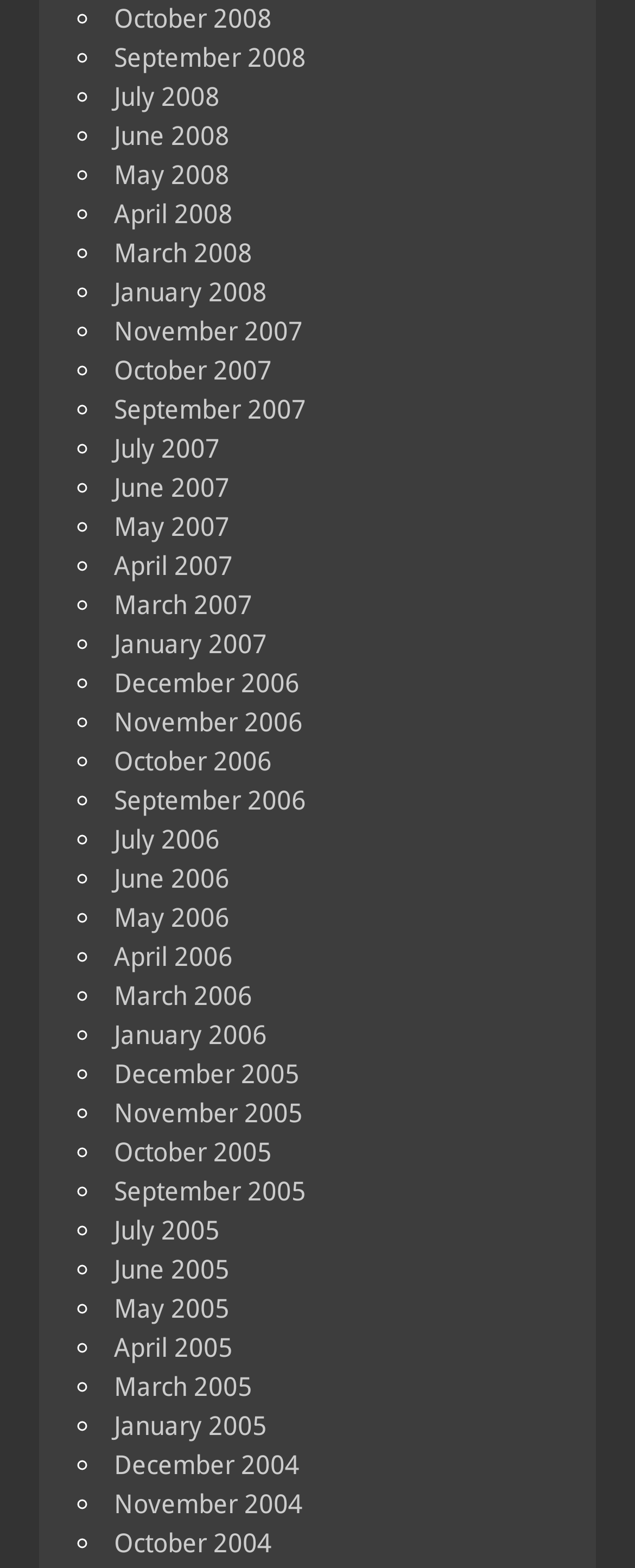Identify the bounding box coordinates for the element that needs to be clicked to fulfill this instruction: "View October 2008". Provide the coordinates in the format of four float numbers between 0 and 1: [left, top, right, bottom].

[0.179, 0.002, 0.428, 0.022]